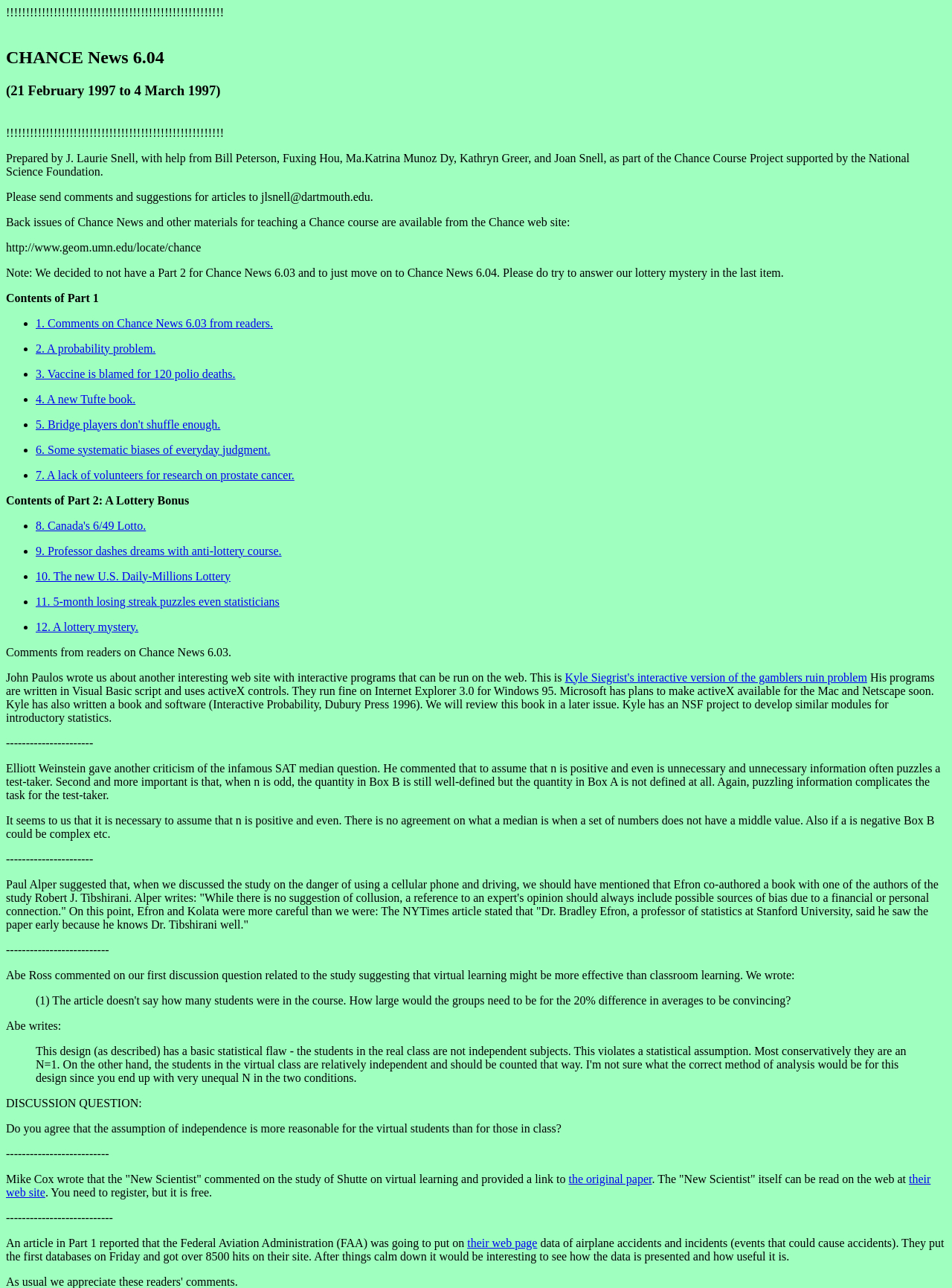Please specify the bounding box coordinates for the clickable region that will help you carry out the instruction: "Visit Kyle Siegrist's interactive version of the gamblers ruin problem".

[0.593, 0.521, 0.911, 0.531]